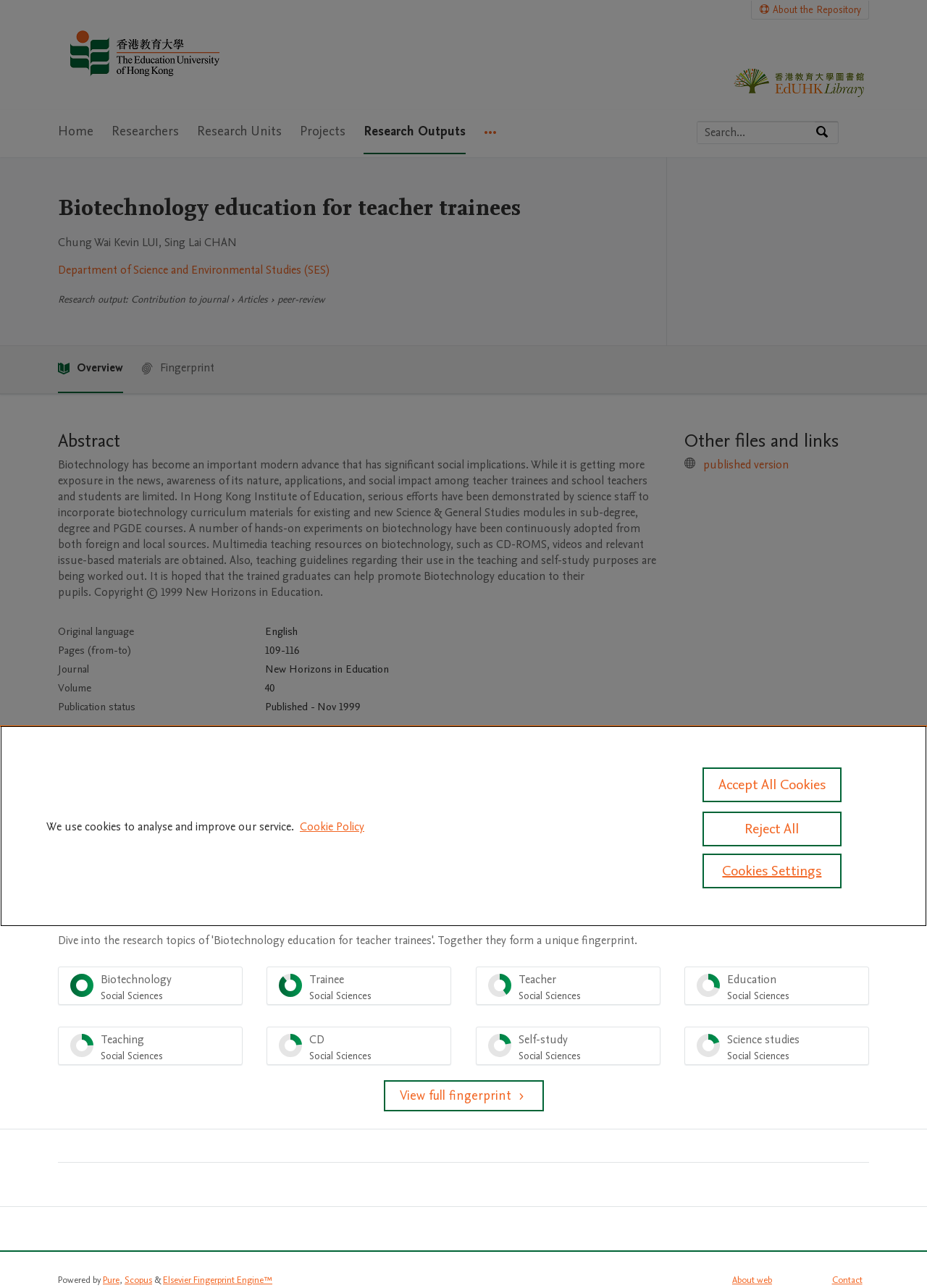Determine the bounding box coordinates of the region I should click to achieve the following instruction: "Subscribe to posts". Ensure the bounding box coordinates are four float numbers between 0 and 1, i.e., [left, top, right, bottom].

None